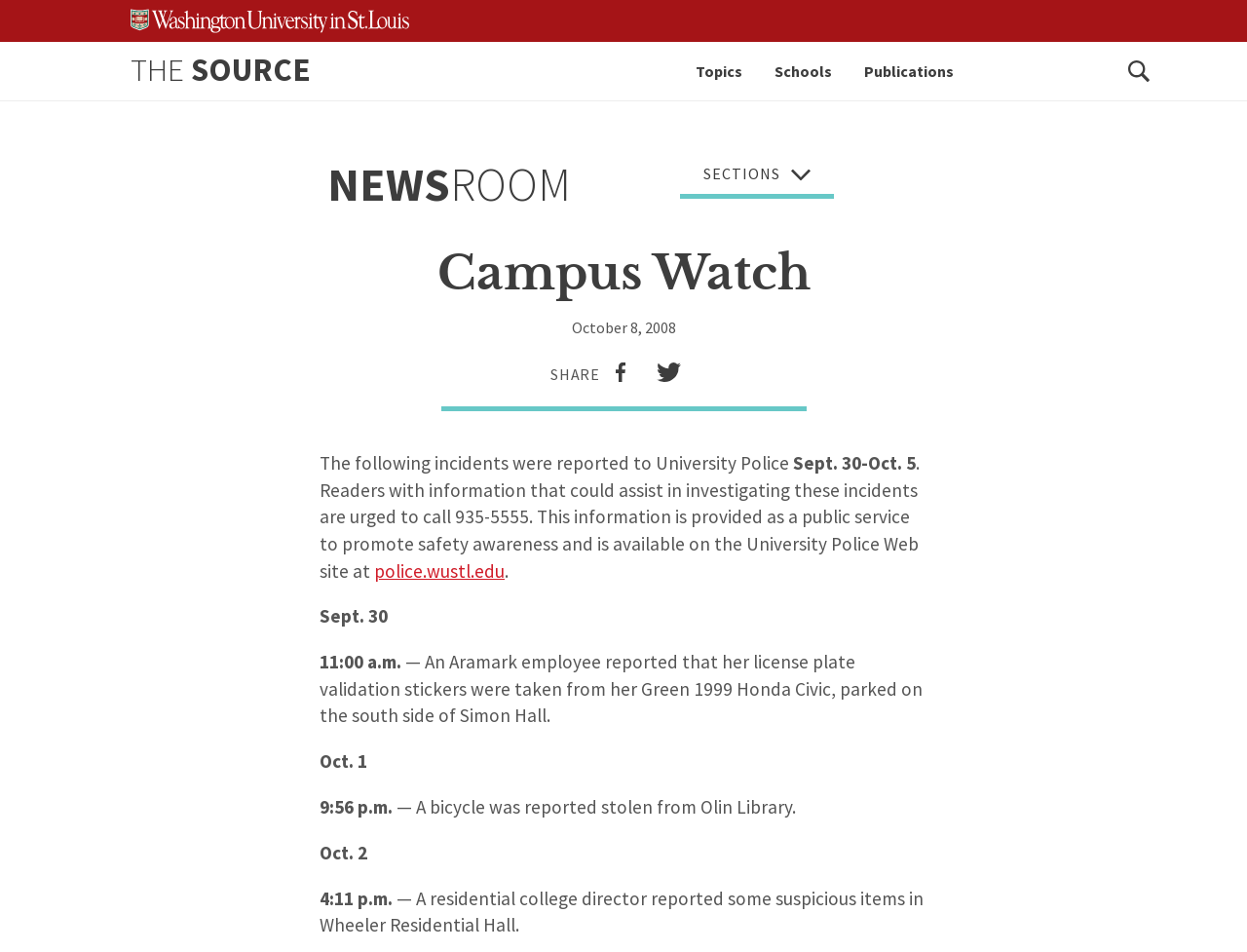Identify the bounding box of the HTML element described as: "THE SOURCE".

[0.105, 0.051, 0.249, 0.094]